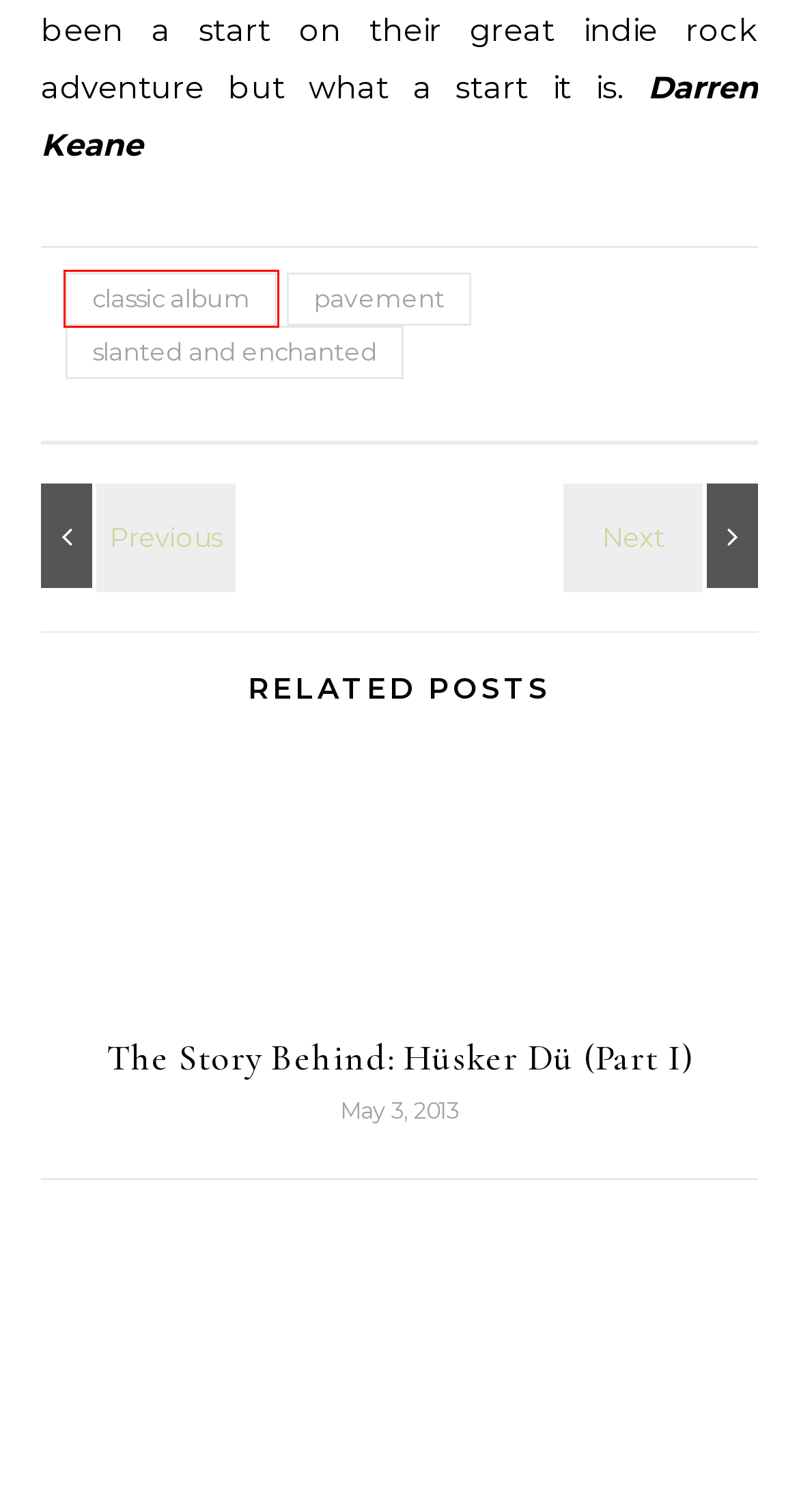You are presented with a screenshot of a webpage with a red bounding box. Select the webpage description that most closely matches the new webpage after clicking the element inside the red bounding box. The options are:
A. Free and Premium Wordpress Themes - Optima Themes
B. Features – The Thin Air
C. The Thin Air
D. Articles – The Thin Air
E. Darren Keane – The Thin Air
F. Pavement_-_Slanted___Enchanted_1335132041 – The Thin Air
G. classic album – The Thin Air
H. slanted and enchanted – The Thin Air

G